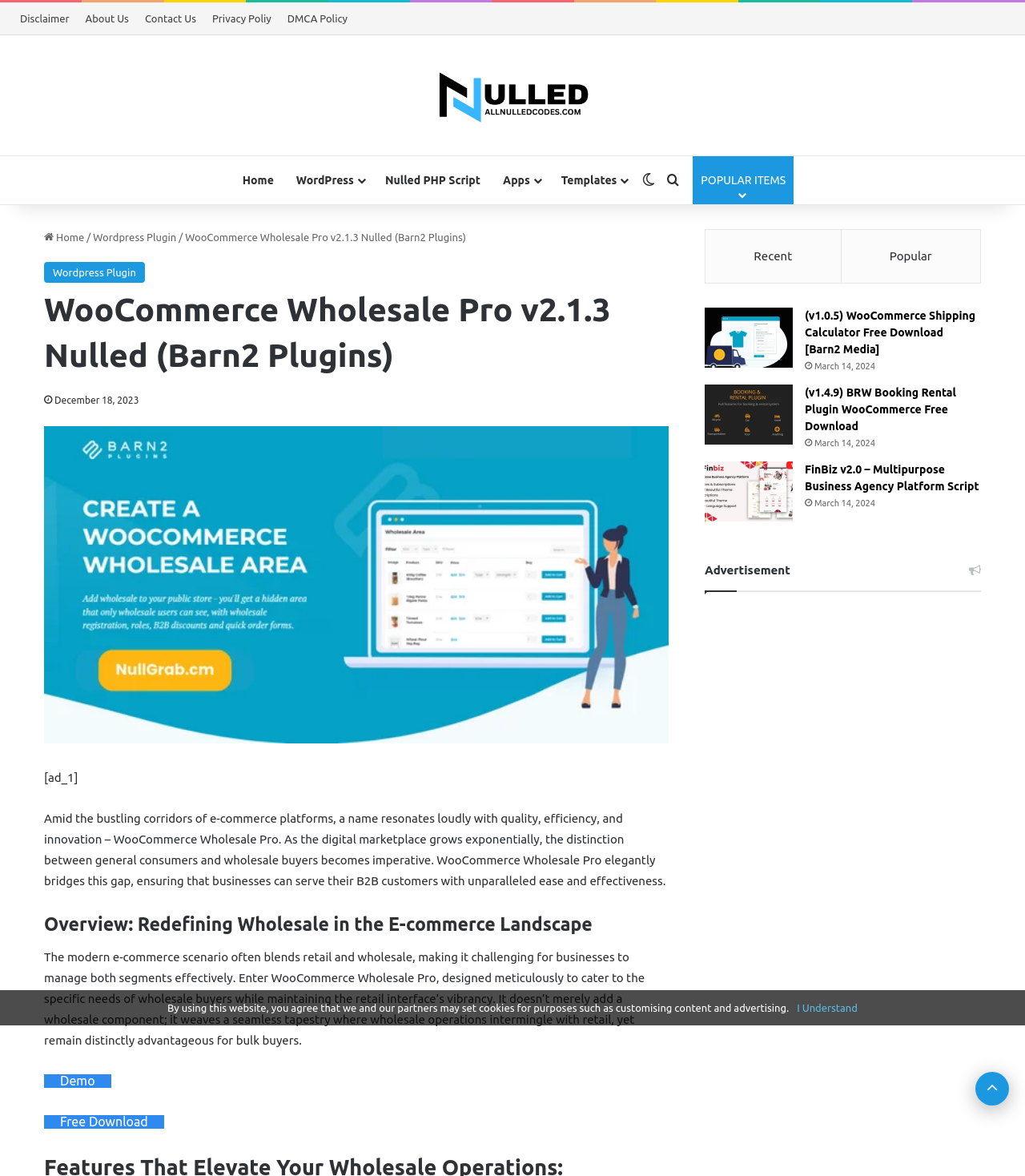Highlight the bounding box coordinates of the region I should click on to meet the following instruction: "Go to Home".

[0.226, 0.133, 0.278, 0.174]